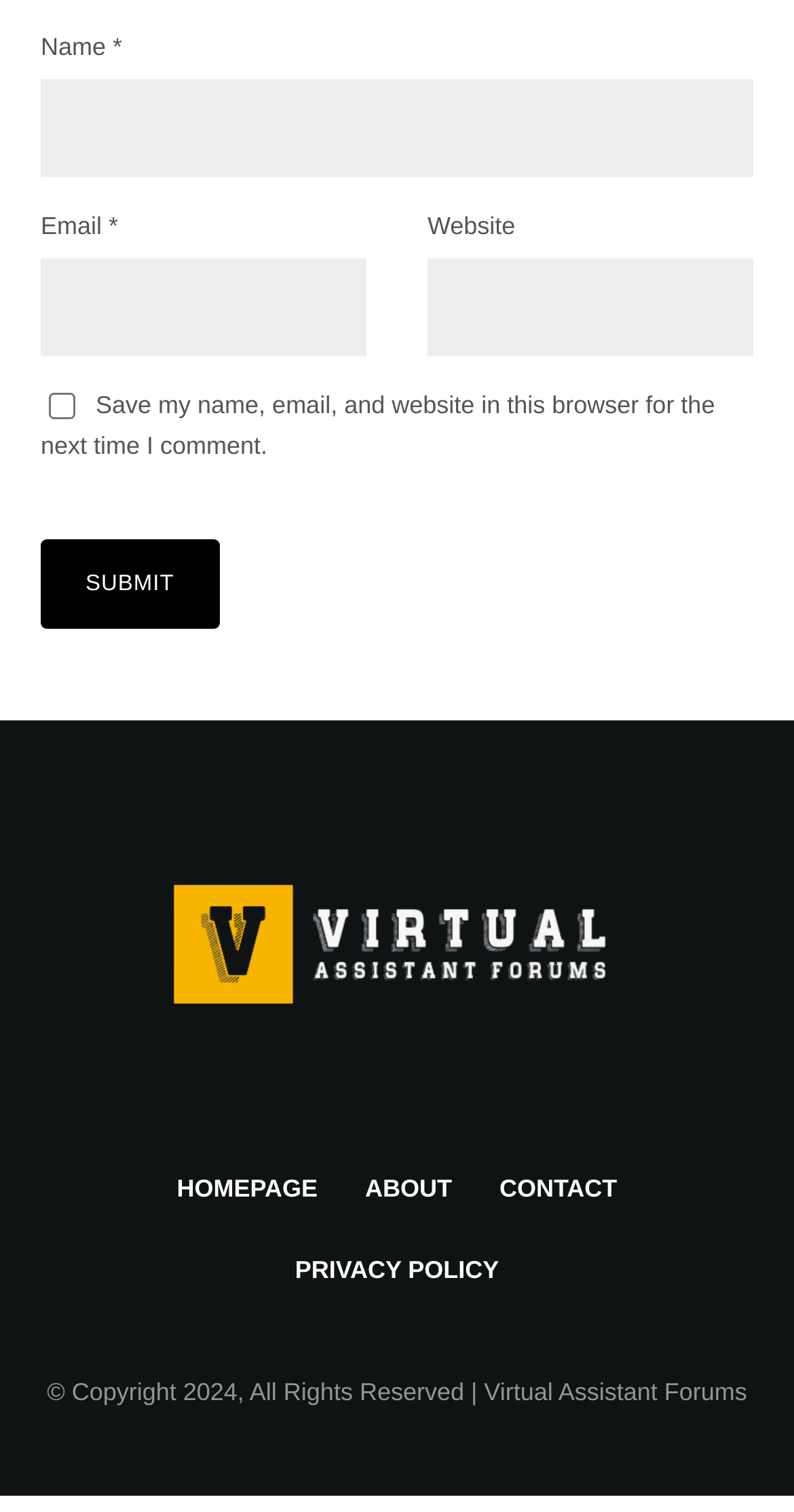Provide a brief response to the question below using a single word or phrase: 
How many links are there in the footer?

5